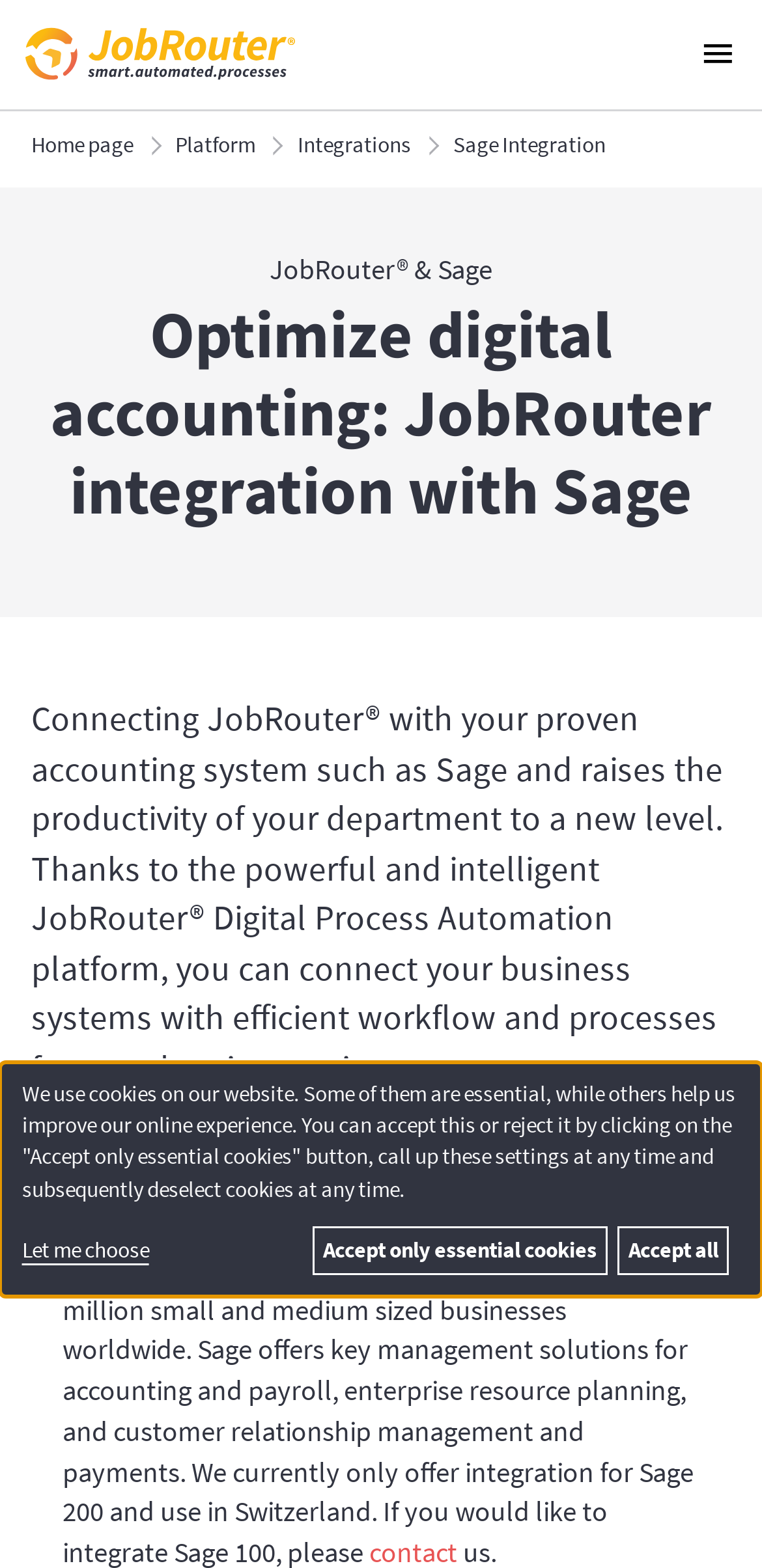Can you find and provide the title of the webpage?

Optimize digital accounting: JobRouter integration with Sage